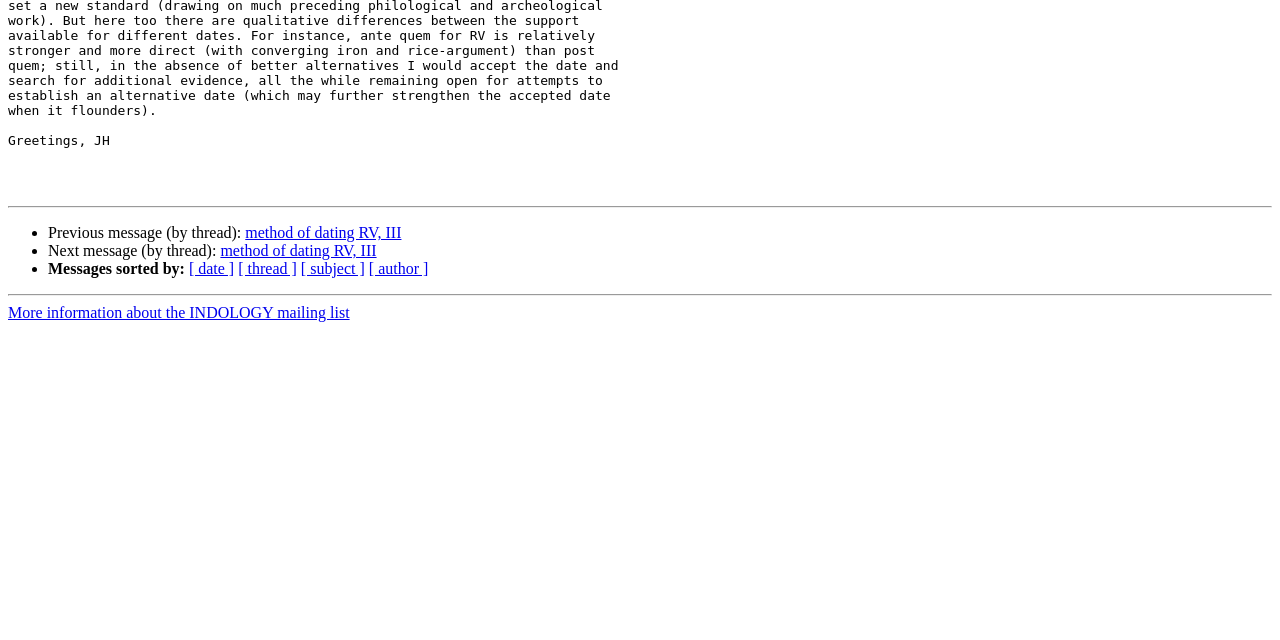Provide the bounding box coordinates of the HTML element this sentence describes: "[ subject ]". The bounding box coordinates consist of four float numbers between 0 and 1, i.e., [left, top, right, bottom].

[0.235, 0.407, 0.285, 0.433]